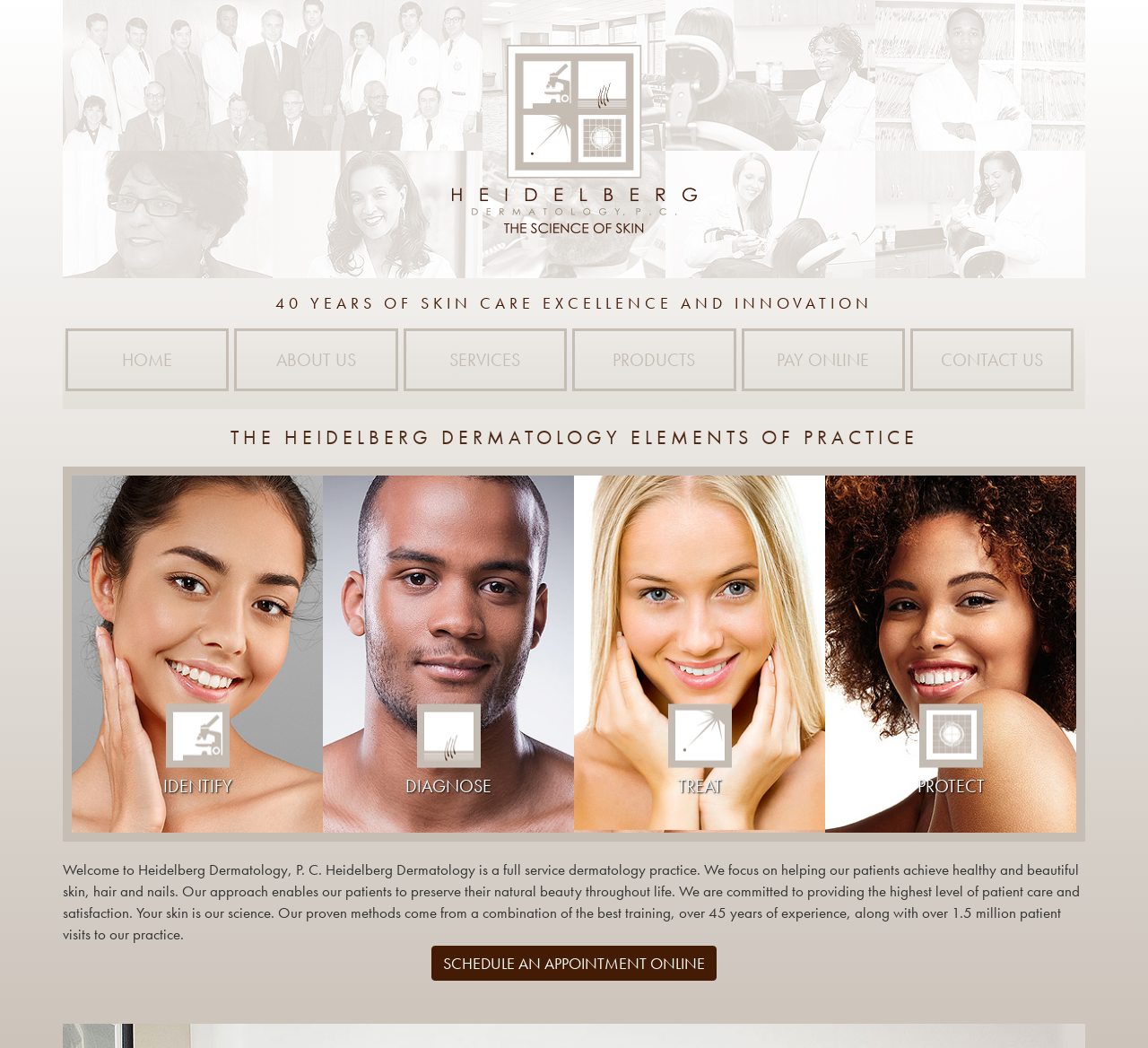Refer to the image and answer the question with as much detail as possible: What can patients do online?

The option to schedule an appointment online can be found in the link element at the bottom of the page, which says 'SCHEDULE AN APPOINTMENT ONLINE'. This link suggests that patients can schedule an appointment online.